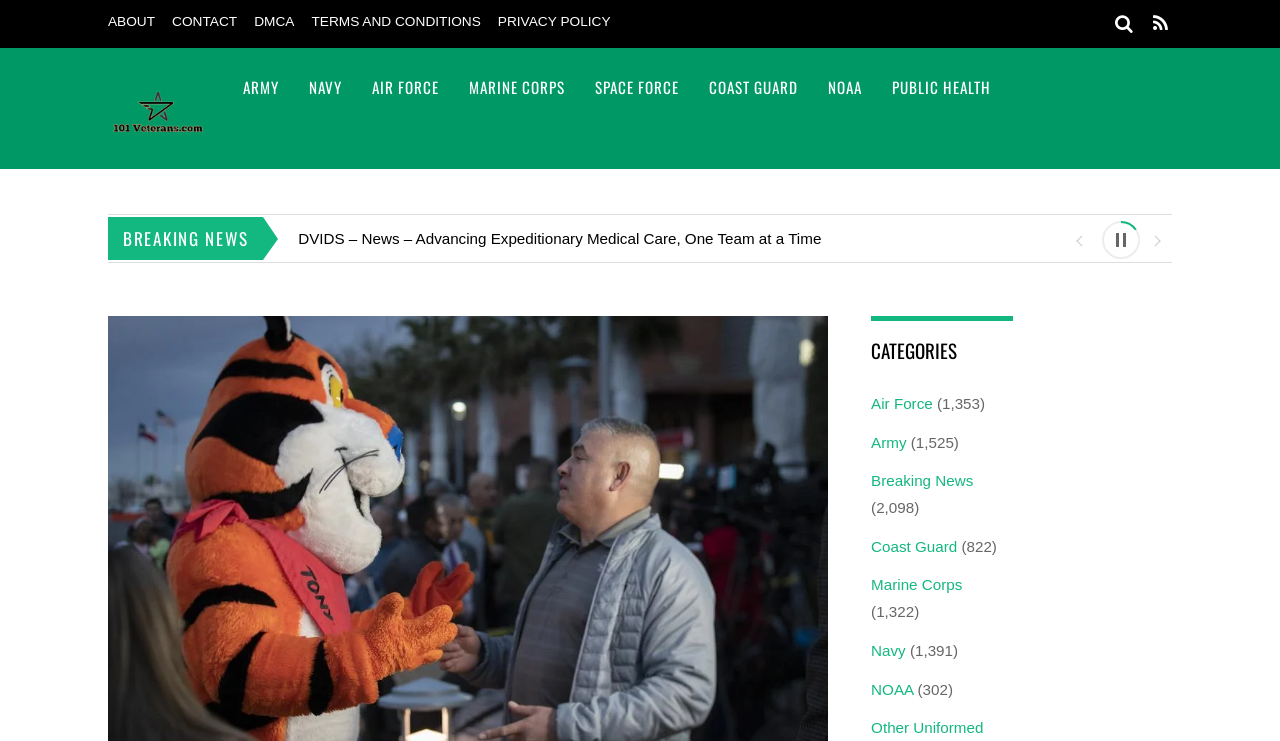How many news articles are listed on the front page?
Using the visual information, reply with a single word or short phrase.

1